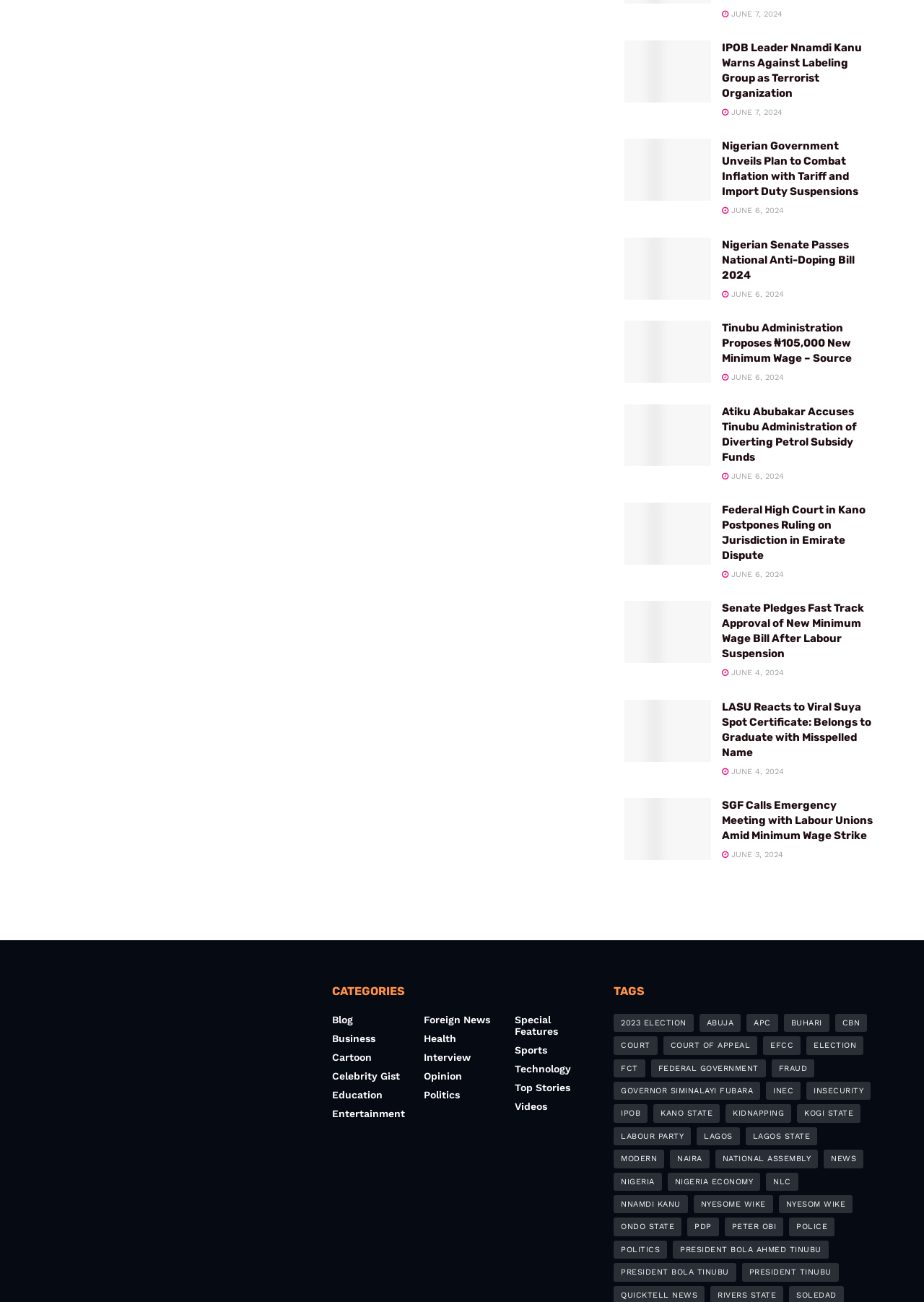Answer this question using a single word or a brief phrase:
How many tags are listed at the bottom of the webpage?

3